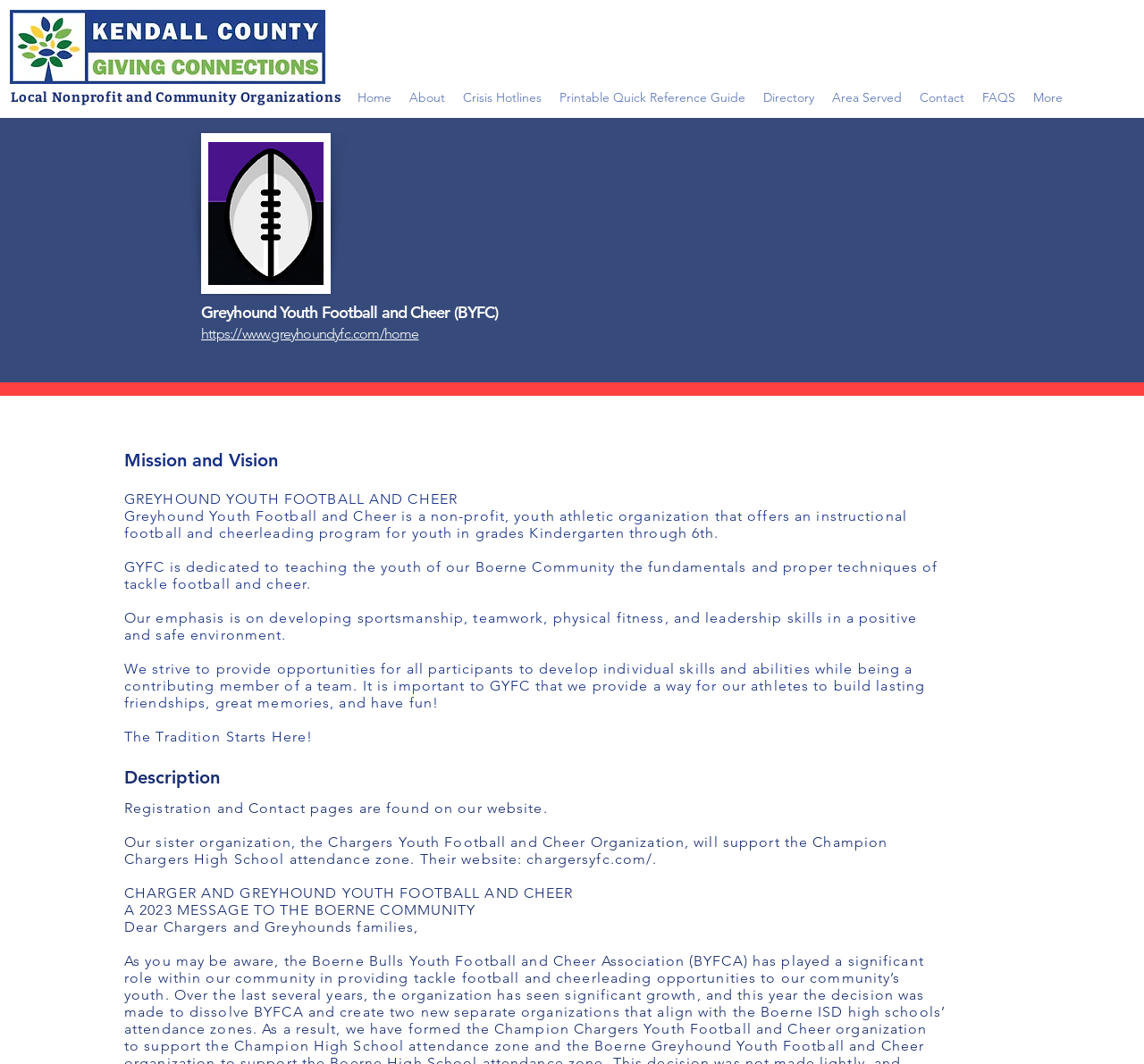What is the name of the organization?
Please answer the question as detailed as possible based on the image.

I determined the answer by looking at the heading element 'Greyhound Youth Football and Cheer (BYFC)' which is the root element of the webpage, indicating that it is the main title of the organization.